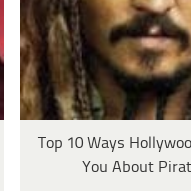Please give a concise answer to this question using a single word or phrase: 
What is the overall aesthetic of the image?

Adventurous and romanticized